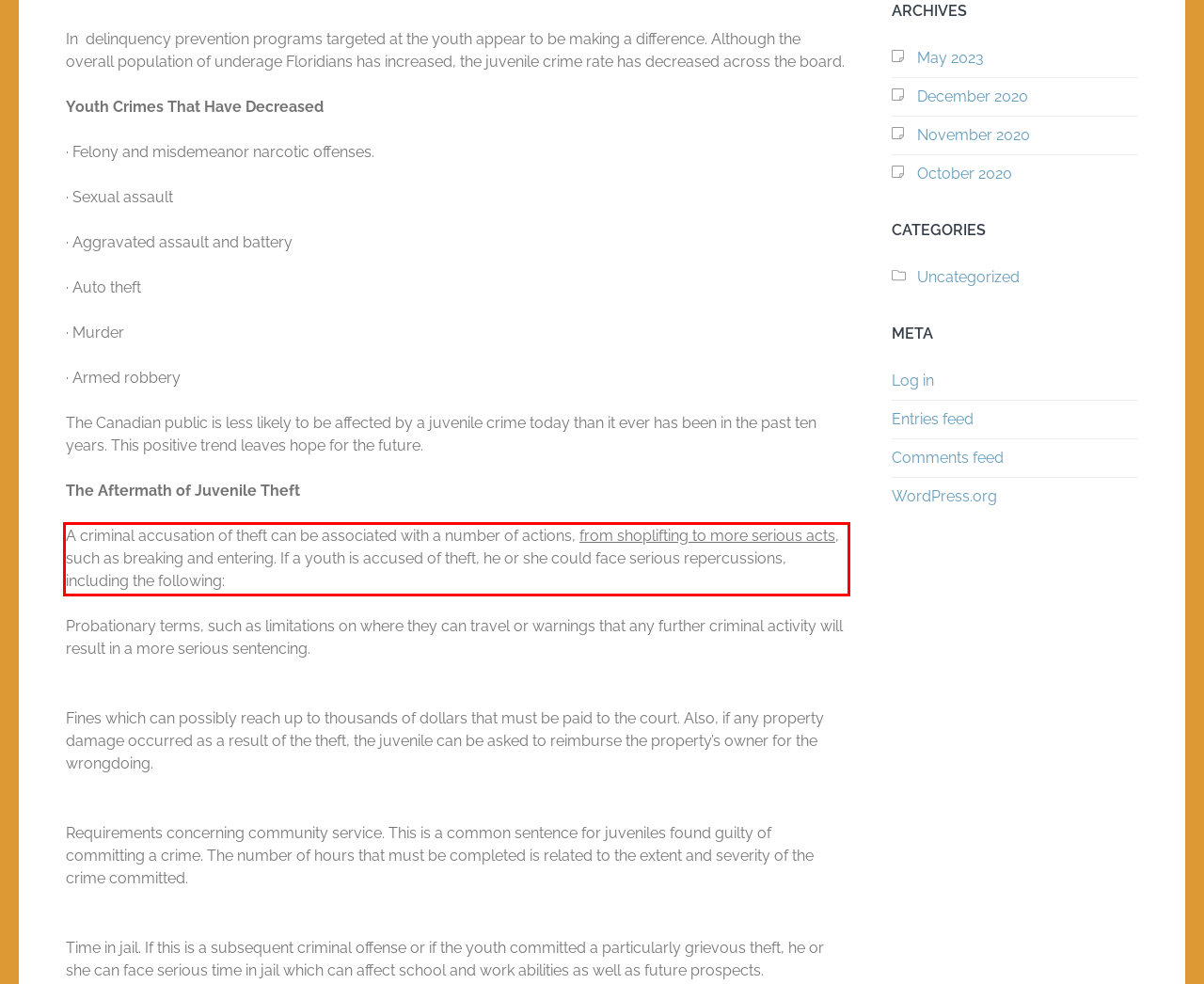You have a webpage screenshot with a red rectangle surrounding a UI element. Extract the text content from within this red bounding box.

A criminal accusation of theft can be associated with a number of actions, from shoplifting to more serious acts, such as breaking and entering. If a youth is accused of theft, he or she could face serious repercussions, including the following: